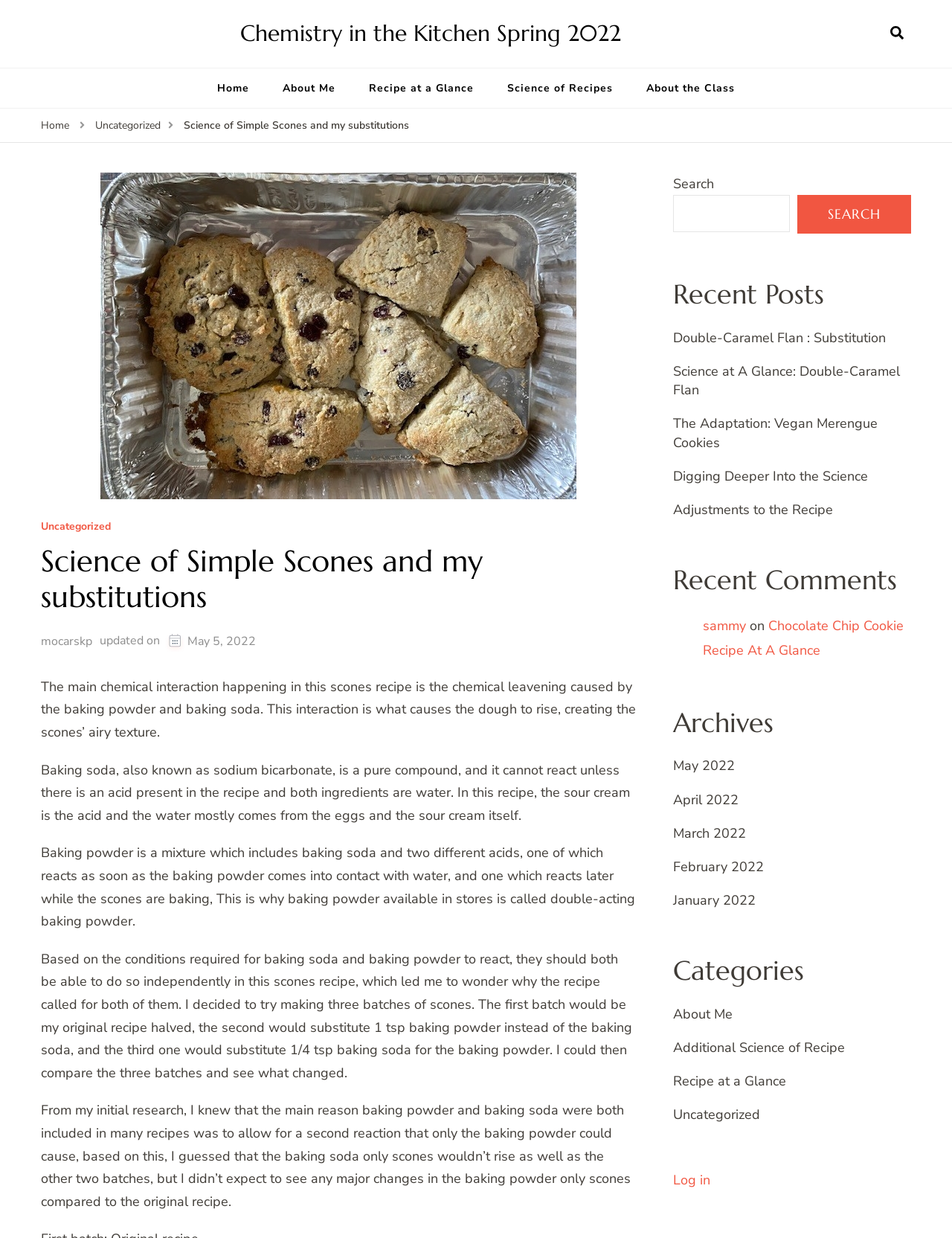Please specify the coordinates of the bounding box for the element that should be clicked to carry out this instruction: "View Recent Posts". The coordinates must be four float numbers between 0 and 1, formatted as [left, top, right, bottom].

[0.707, 0.225, 0.957, 0.251]